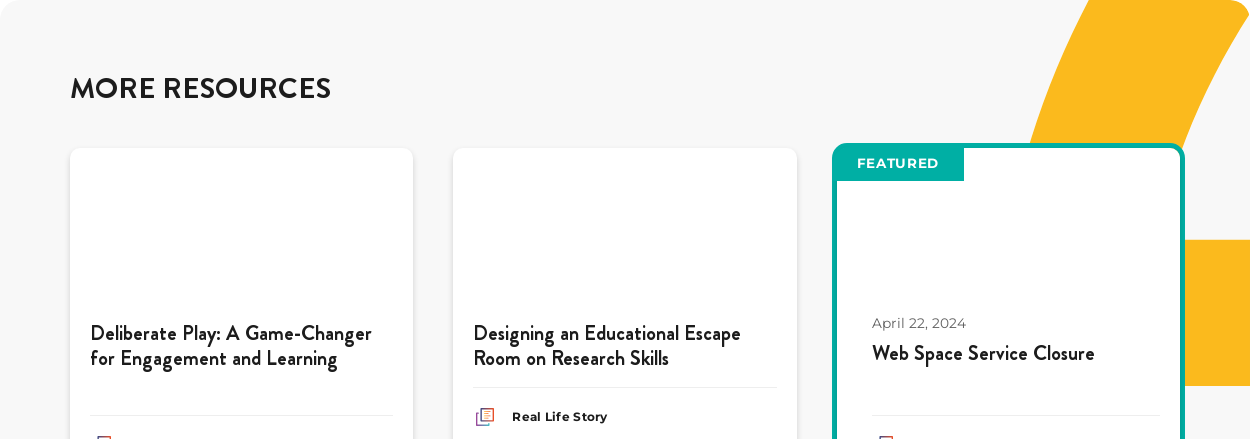Please provide a one-word or short phrase answer to the question:
How many resources are presented in the 'MORE RESOURCES' section?

Three